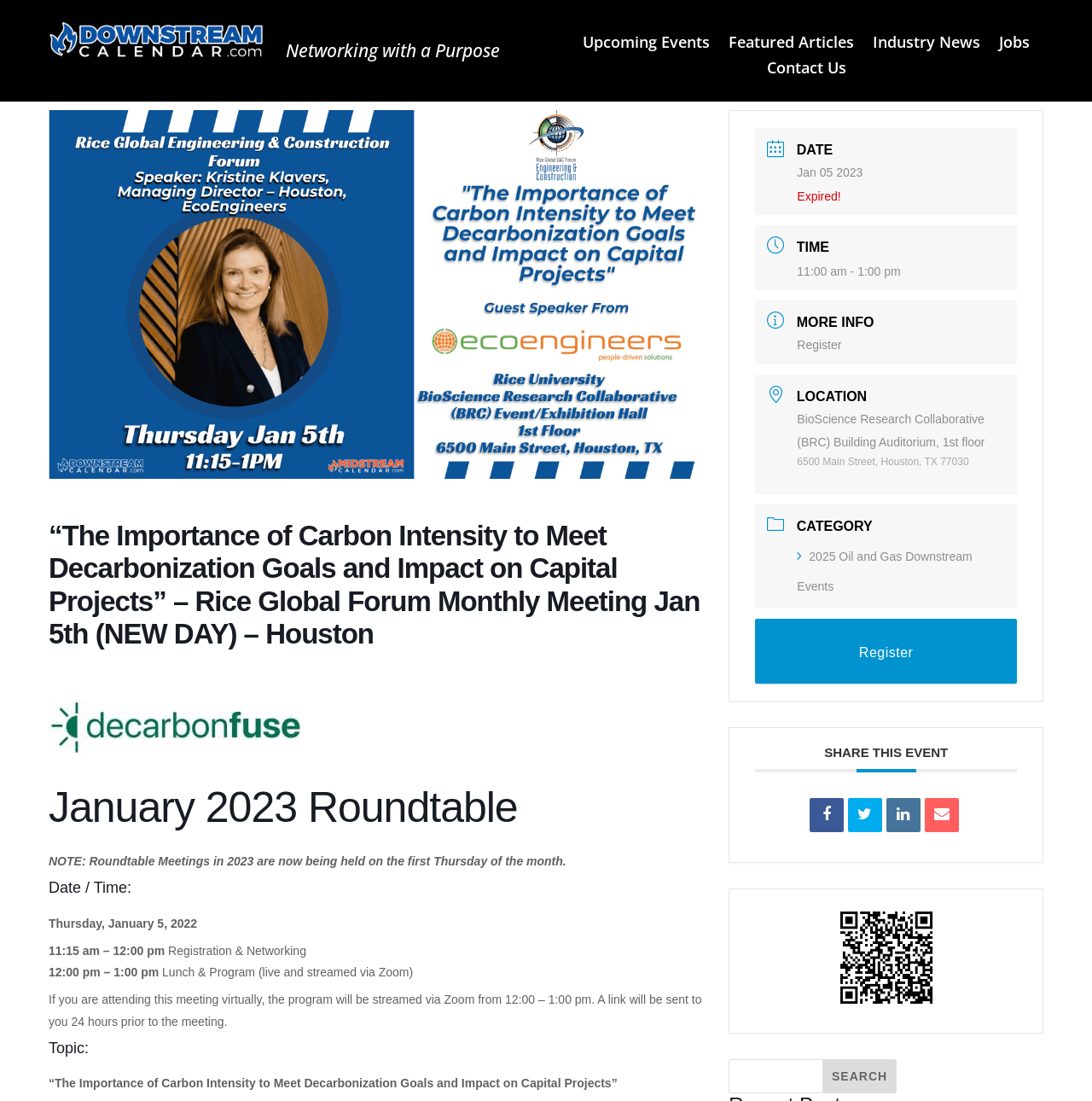What is the time of the meeting?
Look at the image and provide a short answer using one word or a phrase.

11:15 am - 1:00 pm